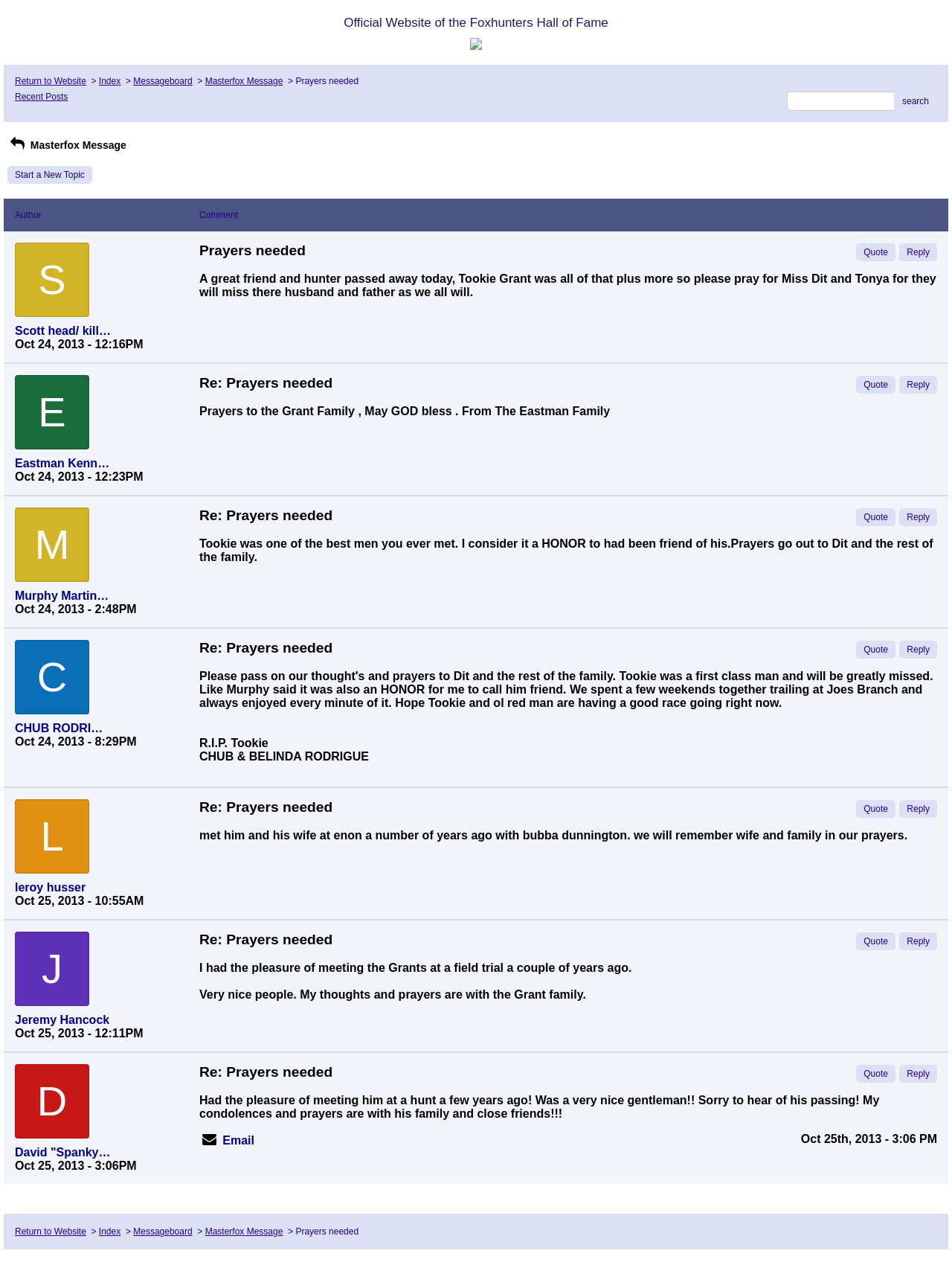Locate the bounding box coordinates of the region to be clicked to comply with the following instruction: "Start a new topic". The coordinates must be four float numbers between 0 and 1, in the form [left, top, right, bottom].

[0.008, 0.131, 0.097, 0.145]